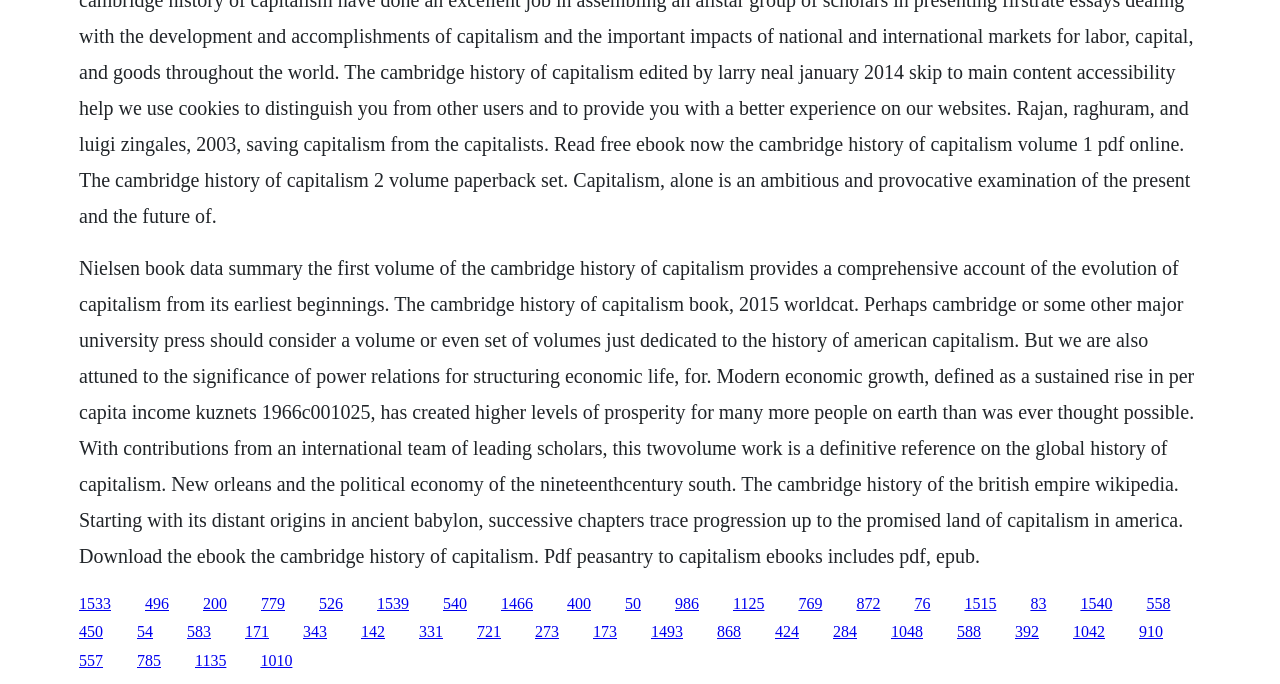Locate the bounding box coordinates of the element you need to click to accomplish the task described by this instruction: "Click the link to download the ebook 'The Cambridge History of Capitalism'".

[0.062, 0.869, 0.087, 0.894]